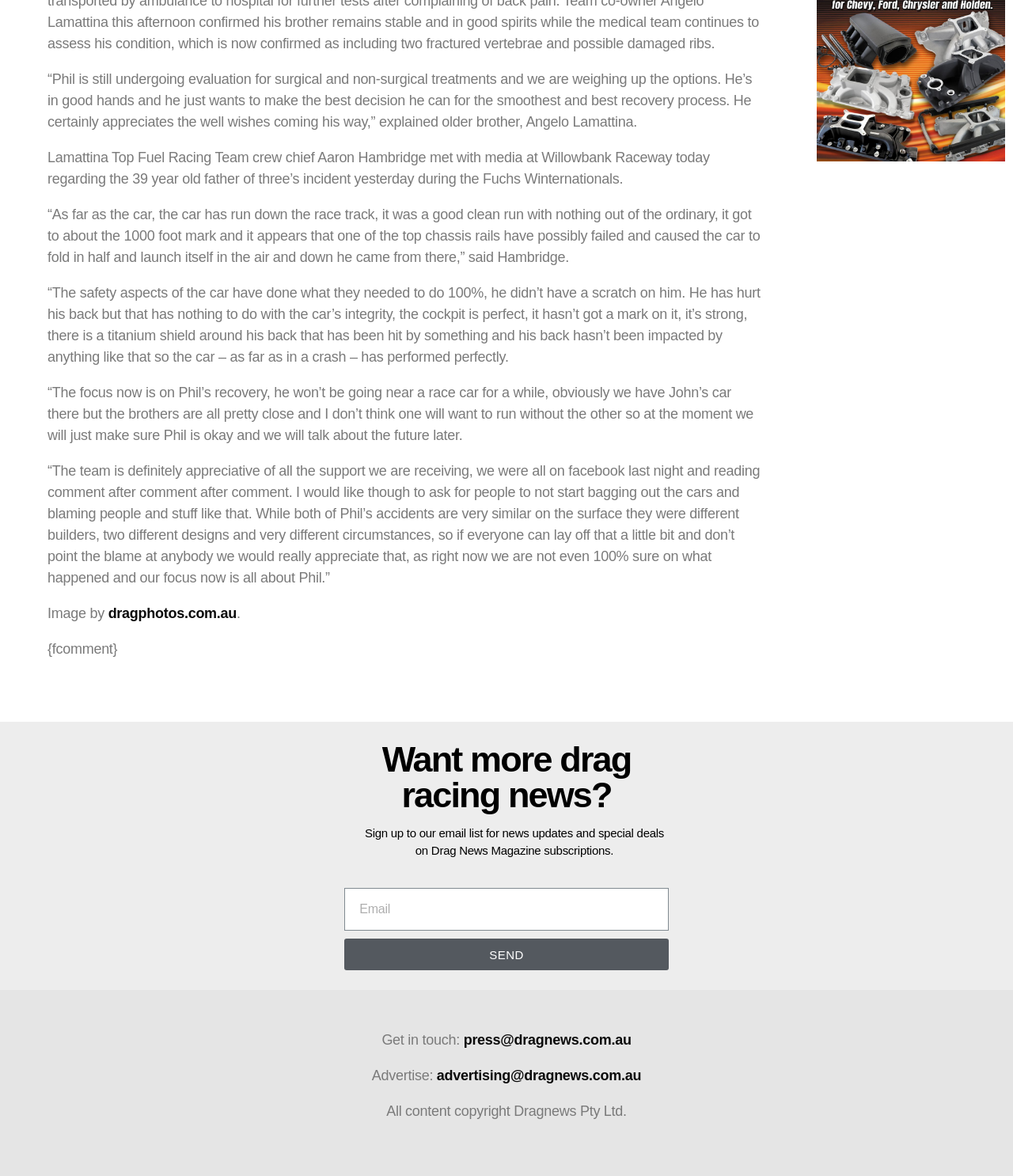What is the team's request to people?
Please provide a comprehensive answer based on the contents of the image.

The team is appreciative of the support they are receiving, but they request that people don't start bagging out the cars and blaming people, as they are not even 100% sure on what happened and their focus is on Phil's recovery.